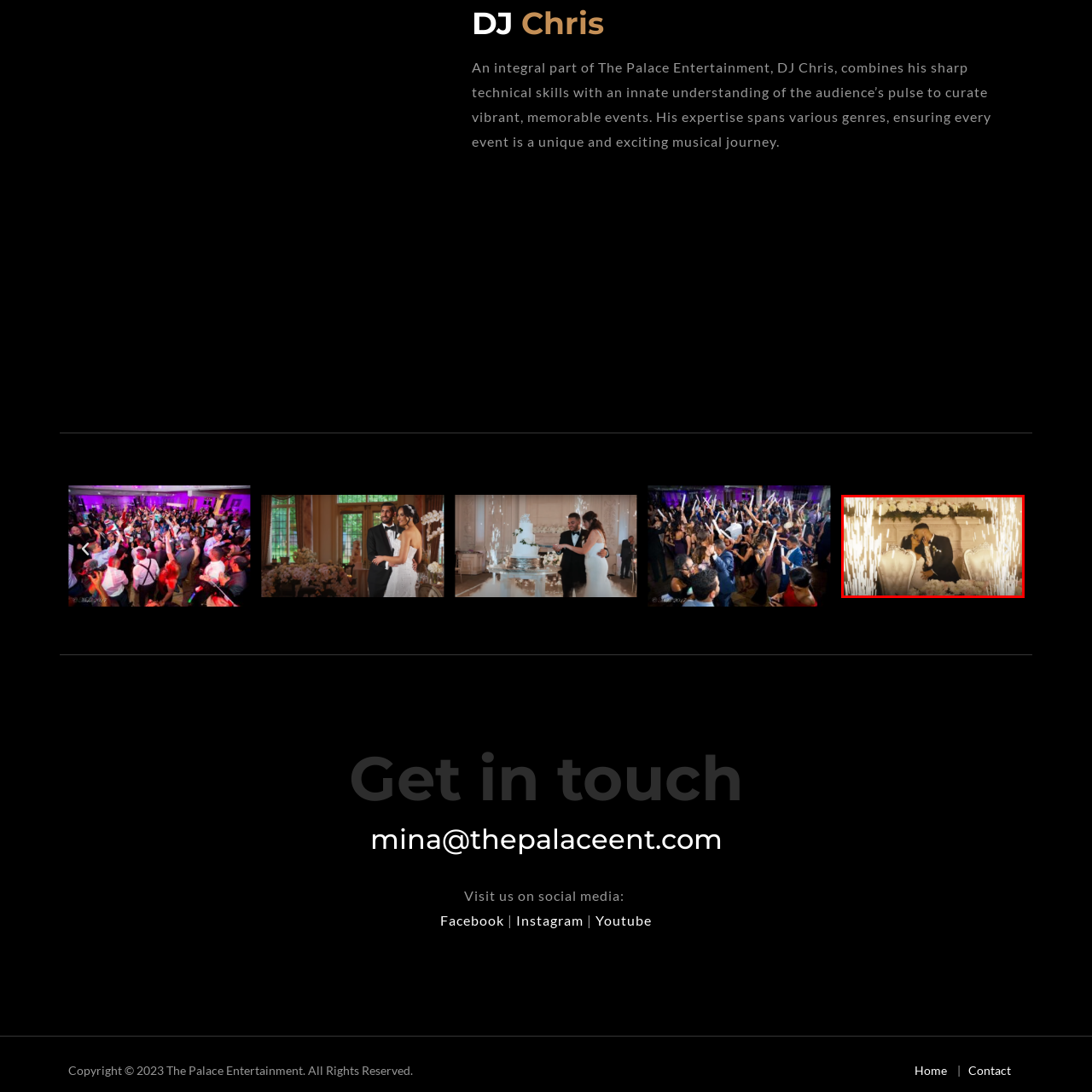What is the main focus of the image?  
Carefully review the image highlighted by the red outline and respond with a comprehensive answer based on the image's content.

The caption states that the image 'captures the essence of a memorable event, emphasizing love and connection in a stunning setting', which implies that the main focus of the image is on the love and connection between the couple.